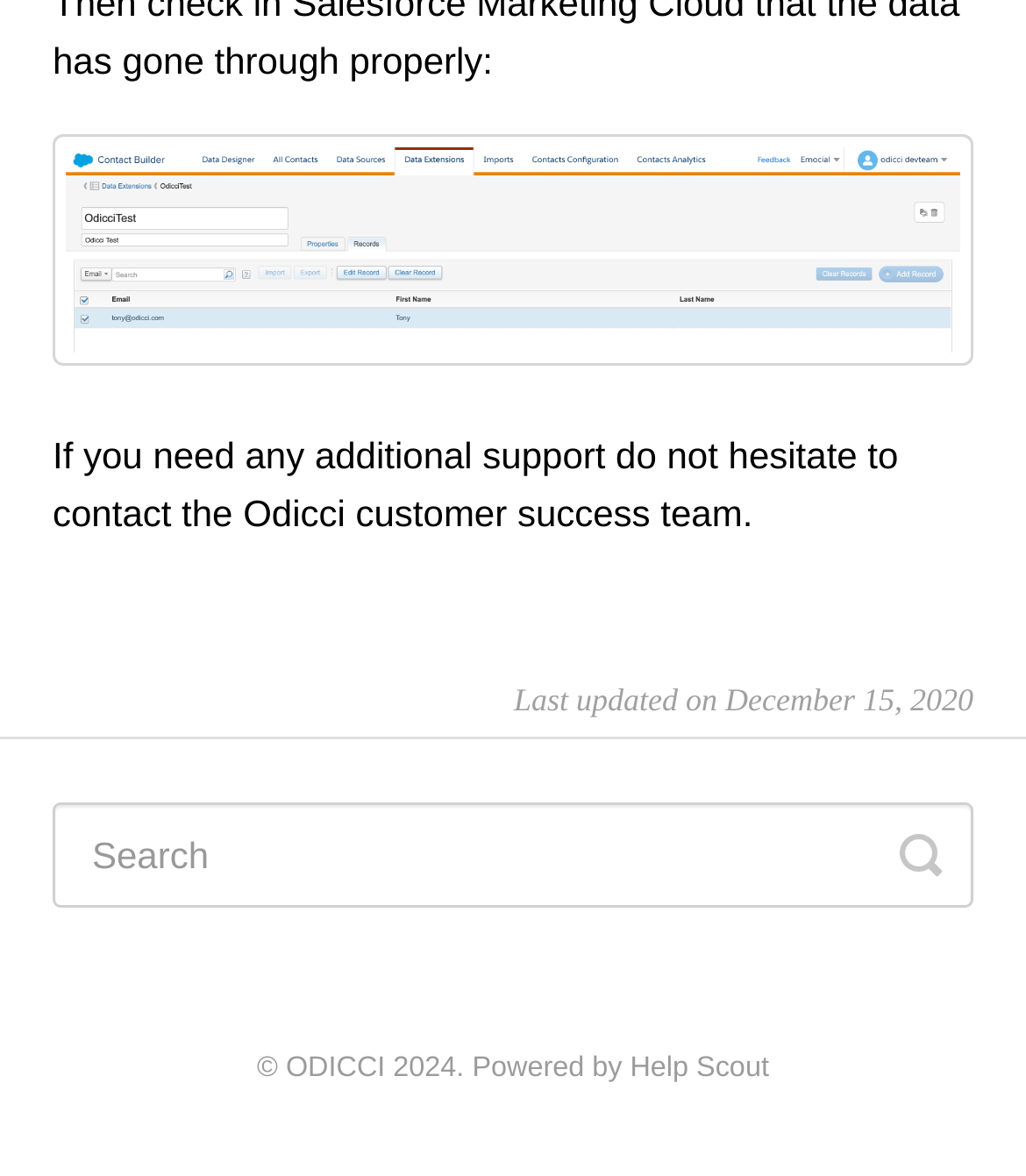Bounding box coordinates are to be given in the format (top-left x, top-left y, bottom-right x, bottom-right y). All values must be floating point numbers between 0 and 1. Provide the bounding box coordinate for the UI element described as: Toggle Search

[0.877, 0.682, 0.918, 0.771]